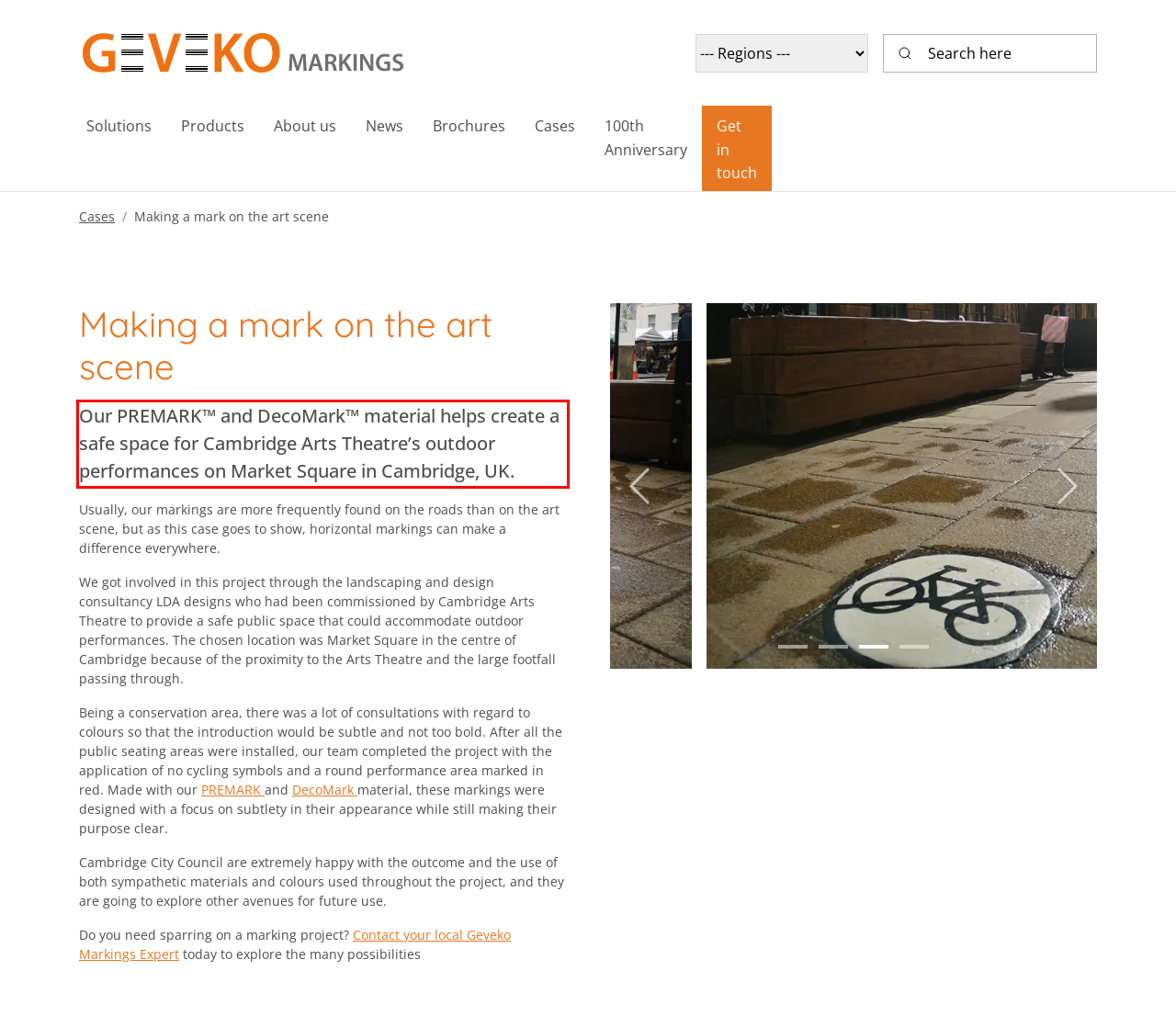Please look at the screenshot provided and find the red bounding box. Extract the text content contained within this bounding box.

Our PREMARK™ and DecoMark™ material helps create a safe space for Cambridge Arts Theatre’s outdoor performances on Market Square in Cambridge, UK.